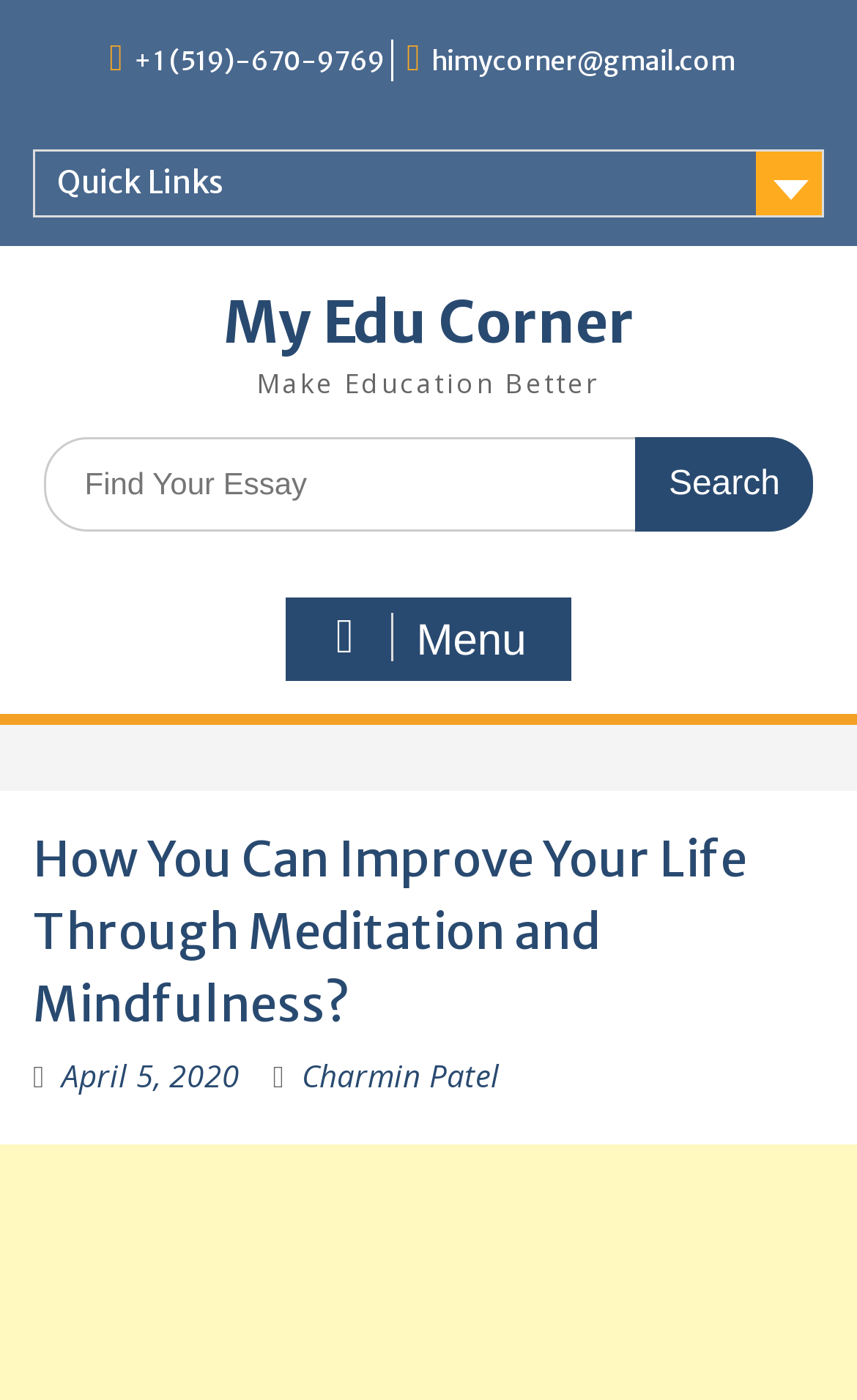Please identify the bounding box coordinates of the element's region that should be clicked to execute the following instruction: "Call the phone number". The bounding box coordinates must be four float numbers between 0 and 1, i.e., [left, top, right, bottom].

[0.156, 0.031, 0.449, 0.055]